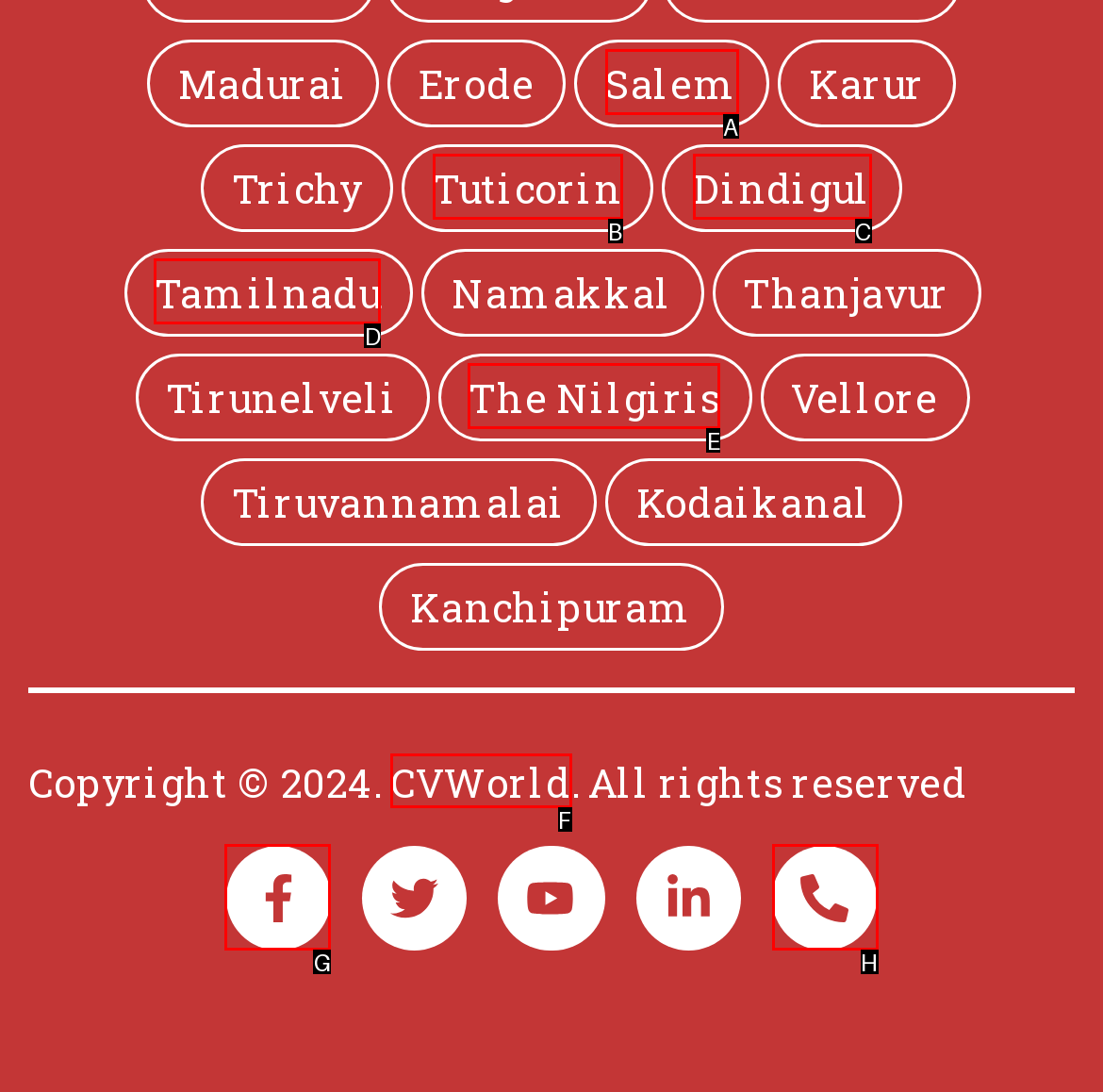Match the following description to the correct HTML element: Dindigul Indicate your choice by providing the letter.

C